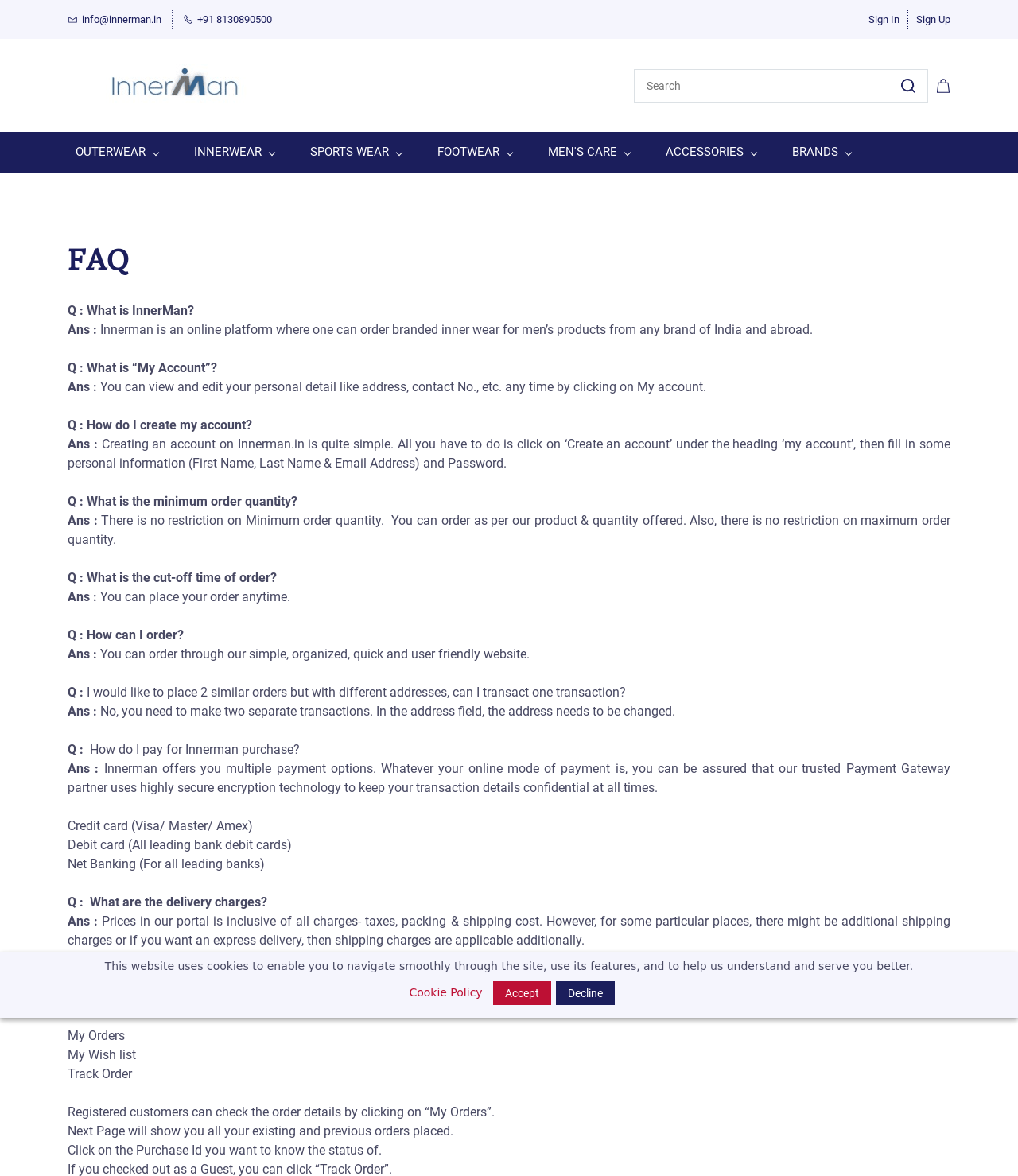Find the bounding box coordinates of the area to click in order to follow the instruction: "Search for something".

None